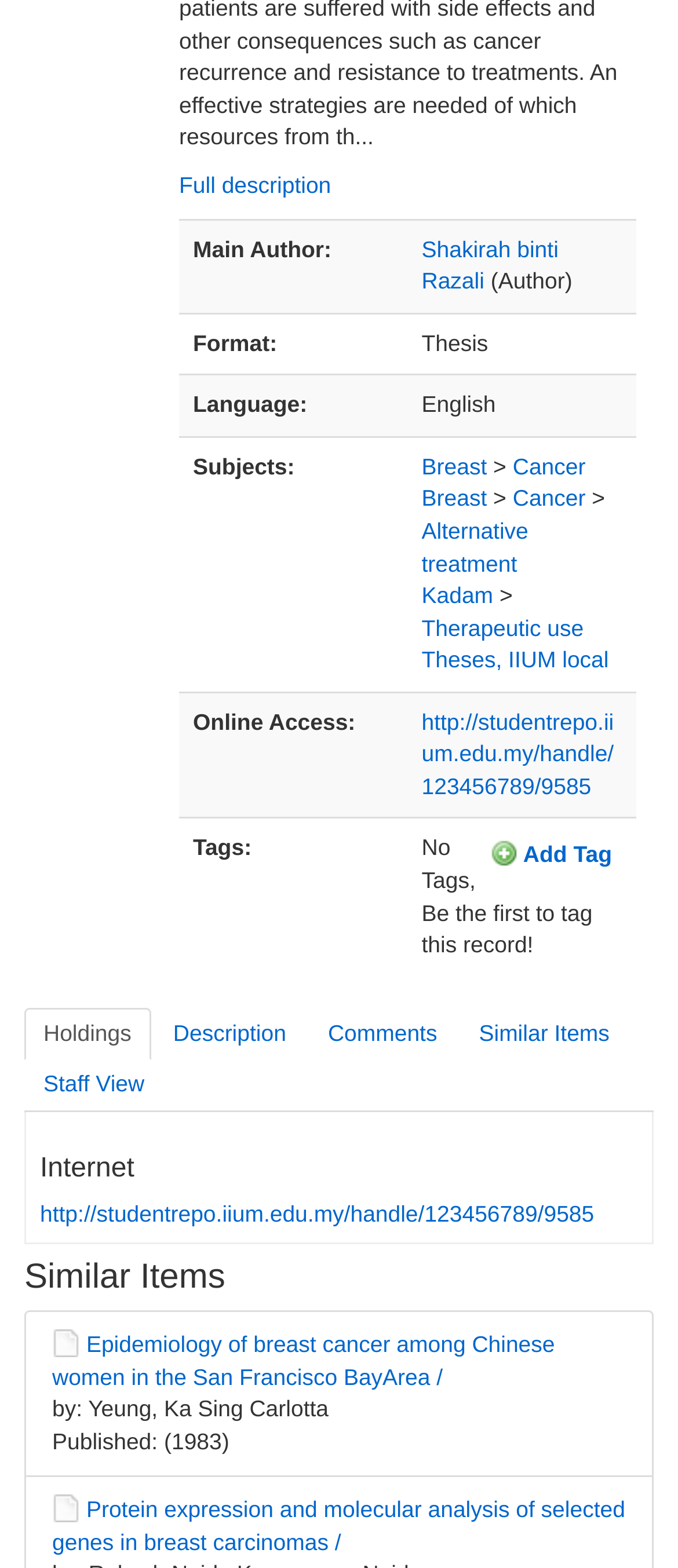Please identify the bounding box coordinates of the area that needs to be clicked to follow this instruction: "Add a tag to this record".

[0.707, 0.531, 0.918, 0.56]